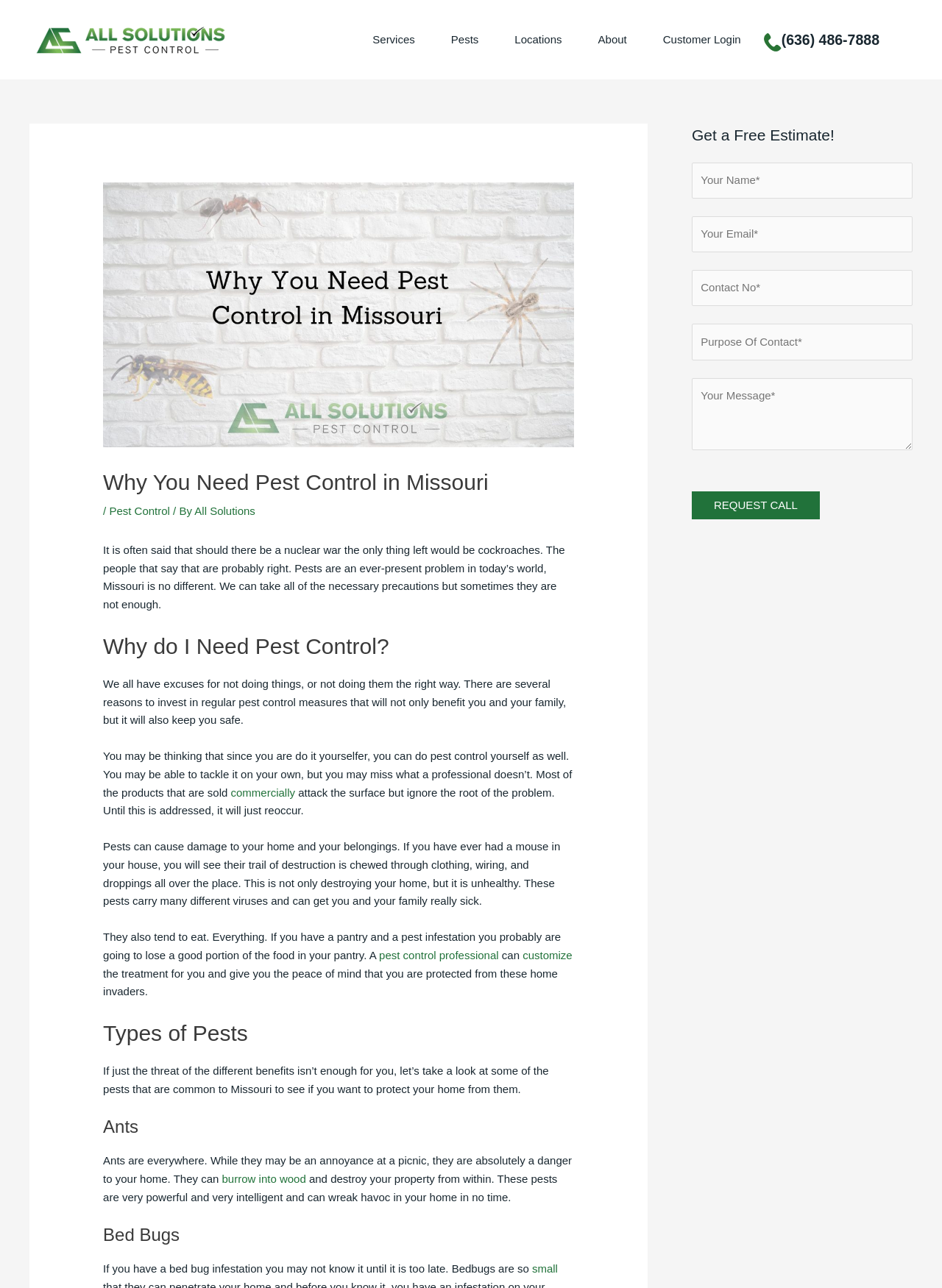Provide a single word or phrase to answer the given question: 
What is the purpose of the contact form on the webpage?

Request a free estimate